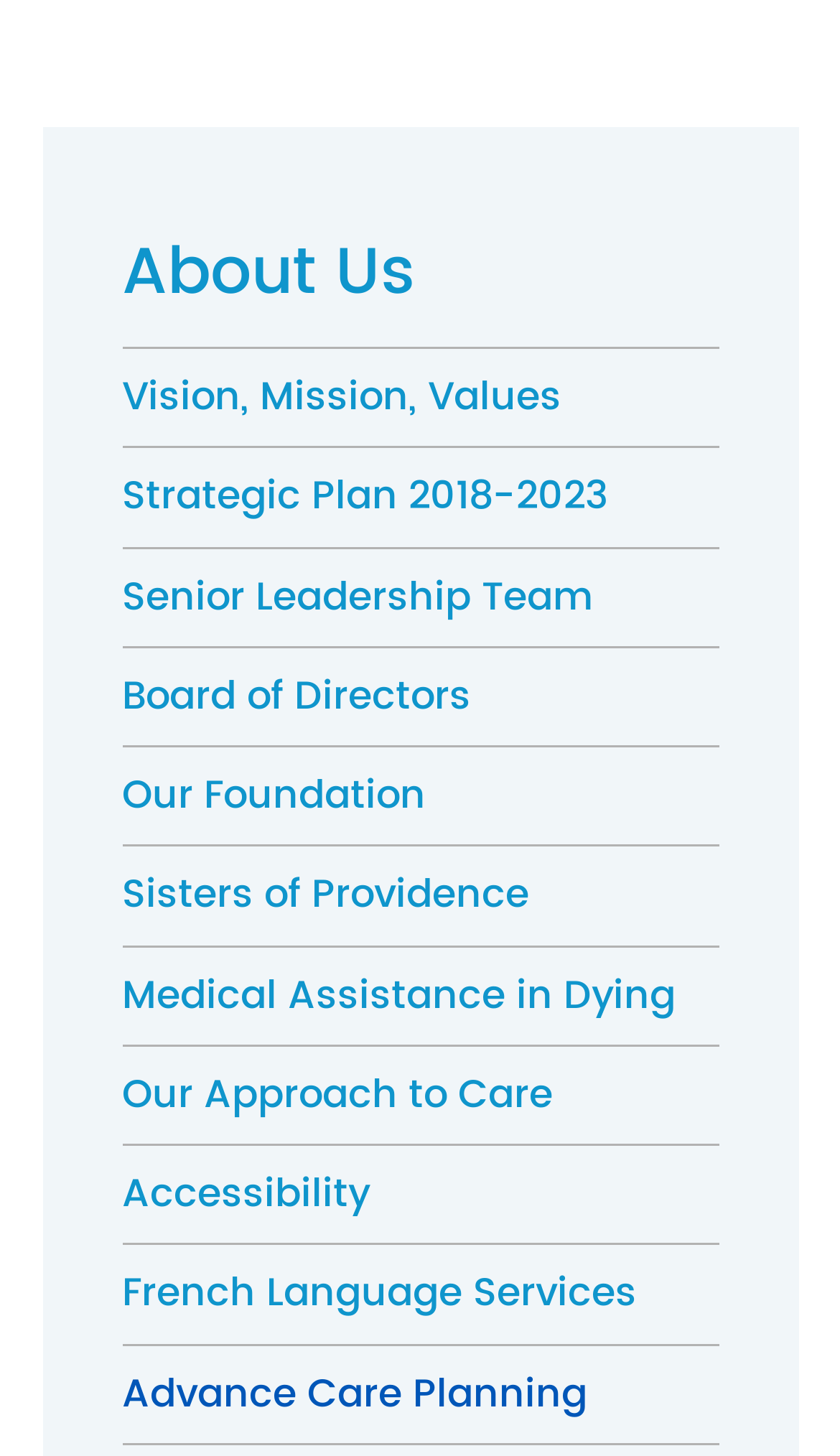Calculate the bounding box coordinates for the UI element based on the following description: "Accessibility". Ensure the coordinates are four float numbers between 0 and 1, i.e., [left, top, right, bottom].

[0.145, 0.787, 0.855, 0.856]